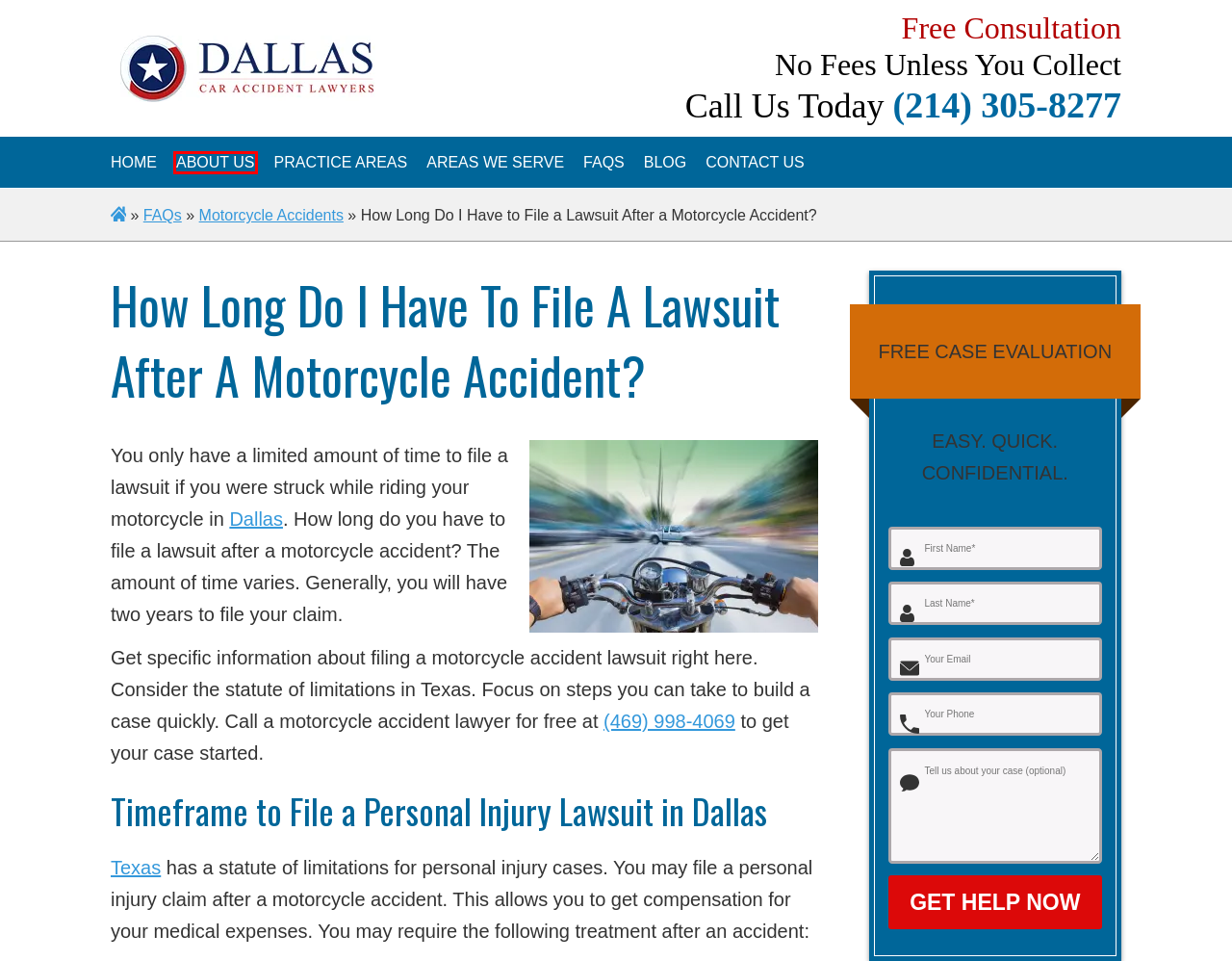Look at the screenshot of a webpage, where a red bounding box highlights an element. Select the best description that matches the new webpage after clicking the highlighted element. Here are the candidates:
A. Dallas Car Accident Lawyer | 100% Free - Unless We Win
B. Motorcycle Accidents Archives - Dallas Car Accident Lawyers
C. Contact Us | Dallas Car Accident Lawyers
D. Blog | Dallas Car Accident Lawyers
E. Areas We Serve to Find Car Accident Lawyers Nearby - Dallas Car Accident Lawyers
F. Practice Areas - Dallas Car Accident Lawyers
G. About Us | Dallas Car Accident Lawyers
H. FAQs - Dallas Car Accident Lawyers

G